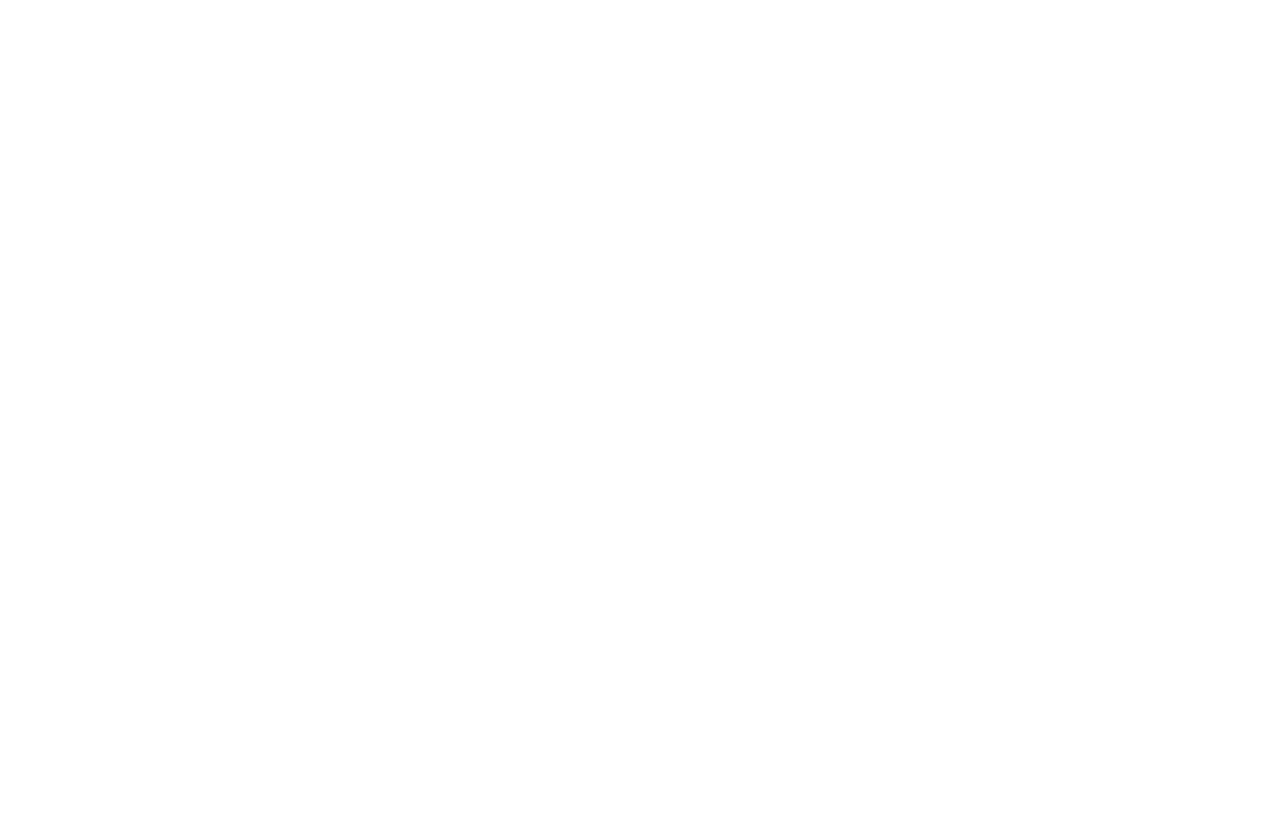Specify the bounding box coordinates of the area to click in order to follow the given instruction: "Fill in the search box."

None